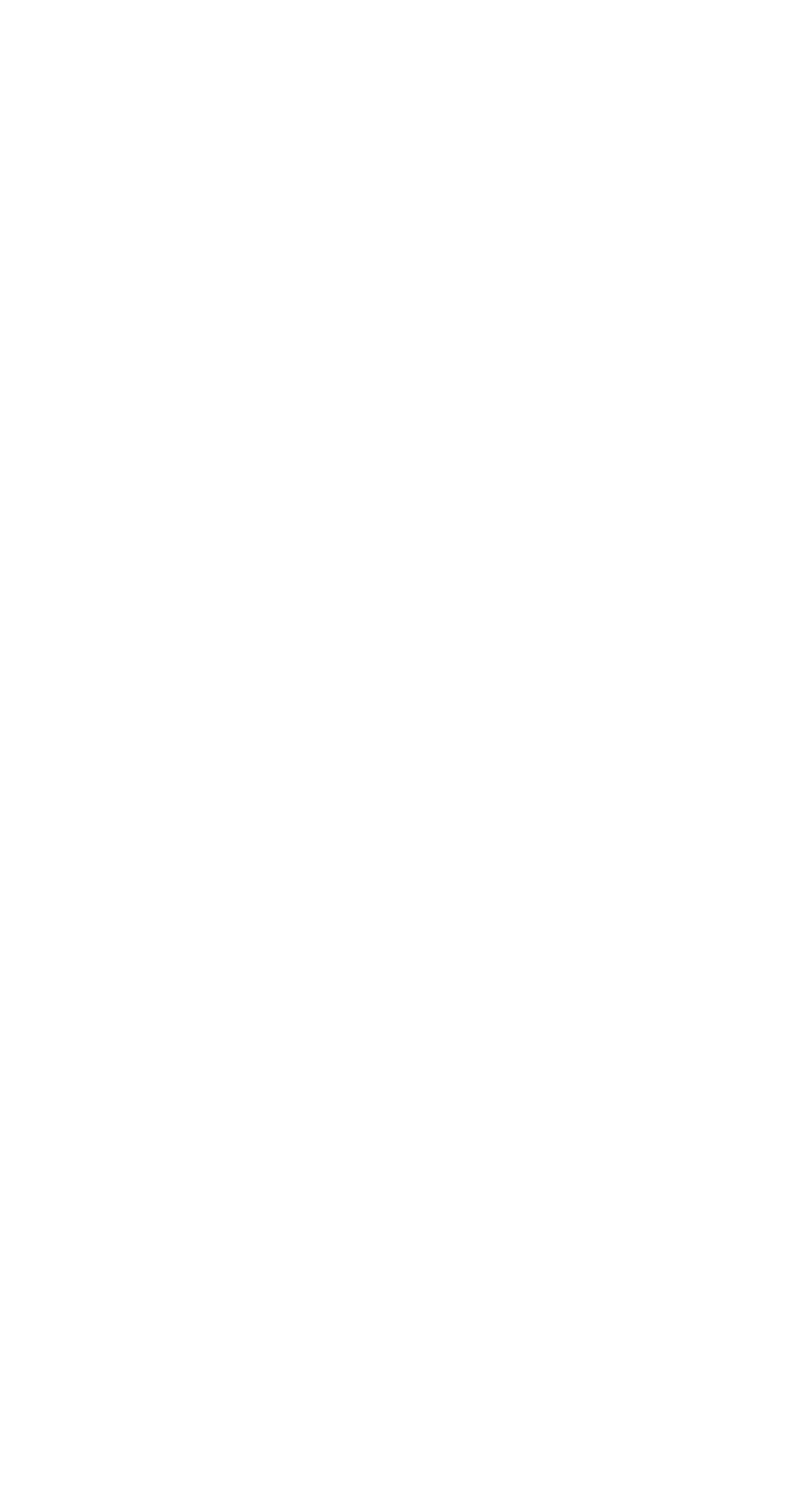Locate the bounding box coordinates of the element to click to perform the following action: 'view Terms & Conditions'. The coordinates should be given as four float values between 0 and 1, in the form of [left, top, right, bottom].

[0.642, 0.961, 0.887, 0.977]